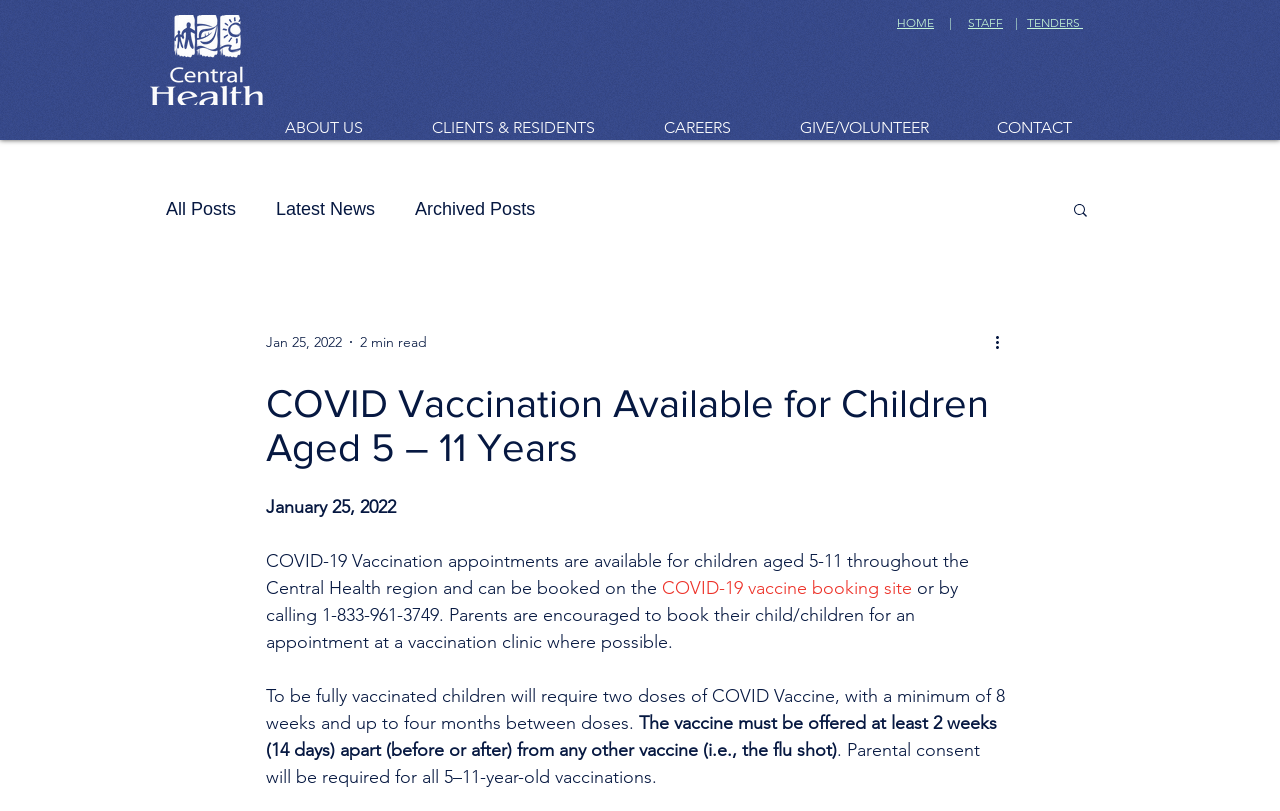Please identify the coordinates of the bounding box for the clickable region that will accomplish this instruction: "Click the HOME link".

[0.701, 0.018, 0.73, 0.037]